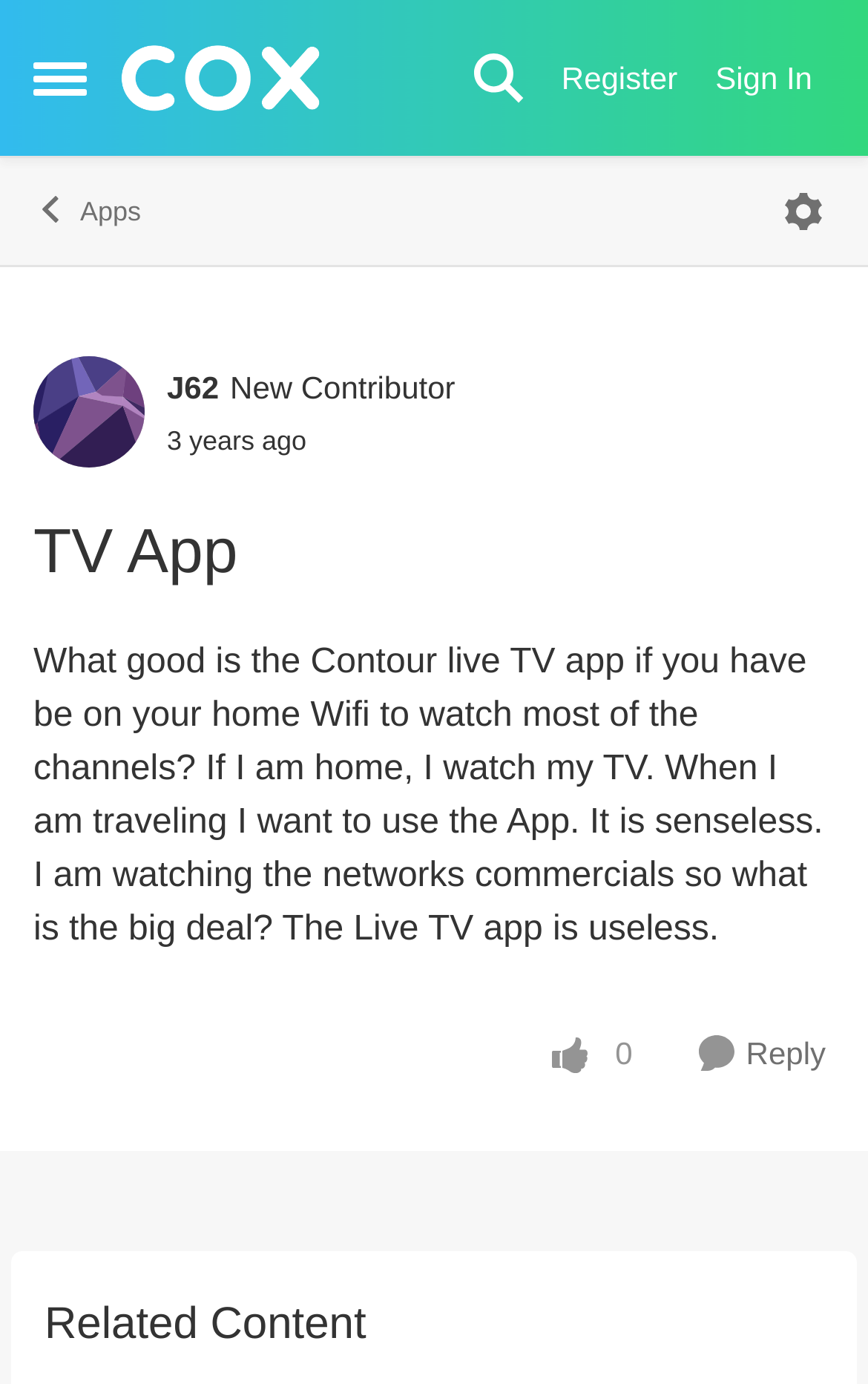What is the author's name of the post?
Please provide a single word or phrase as the answer based on the screenshot.

J62